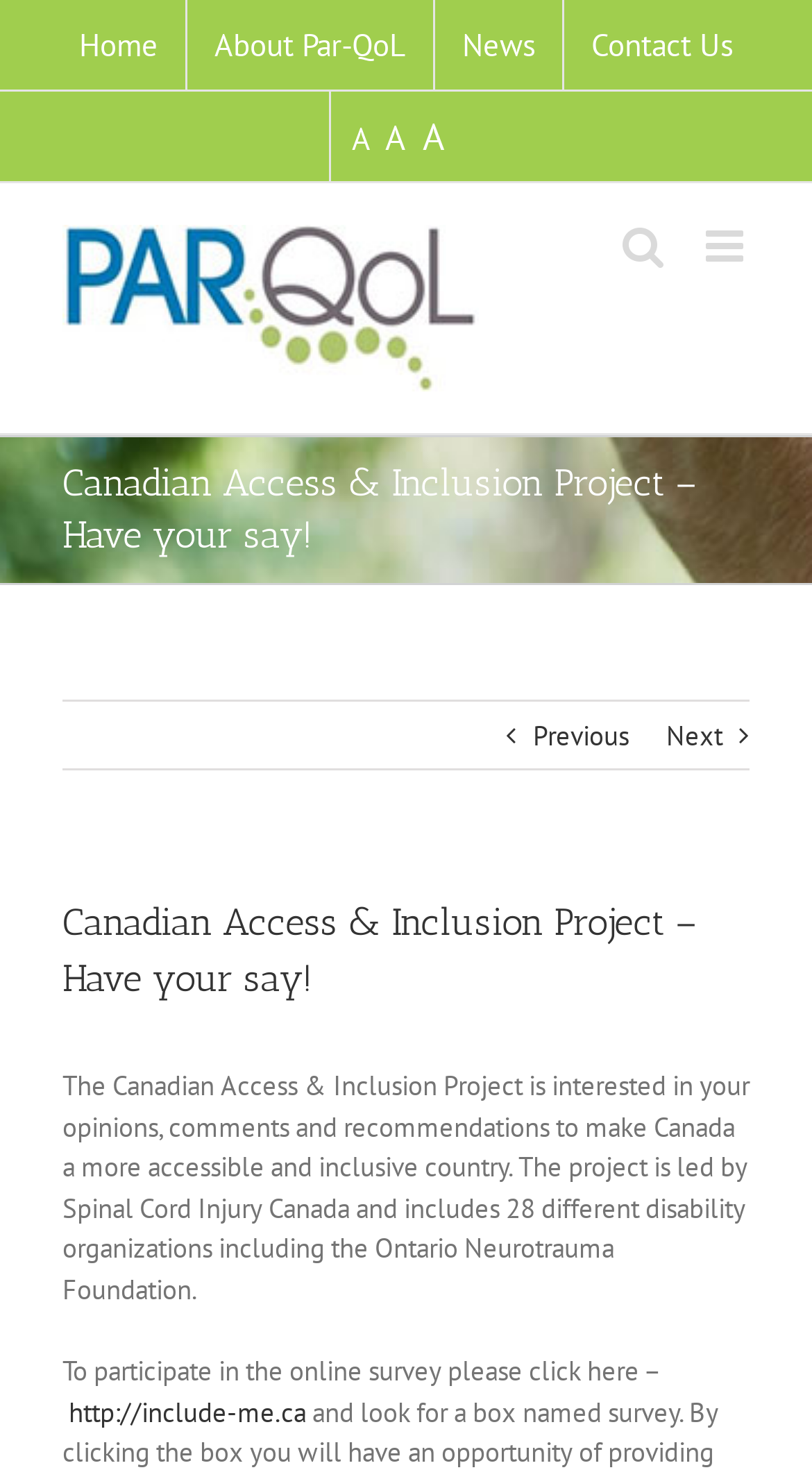Locate the bounding box coordinates of the element's region that should be clicked to carry out the following instruction: "view recent bargains". The coordinates need to be four float numbers between 0 and 1, i.e., [left, top, right, bottom].

None